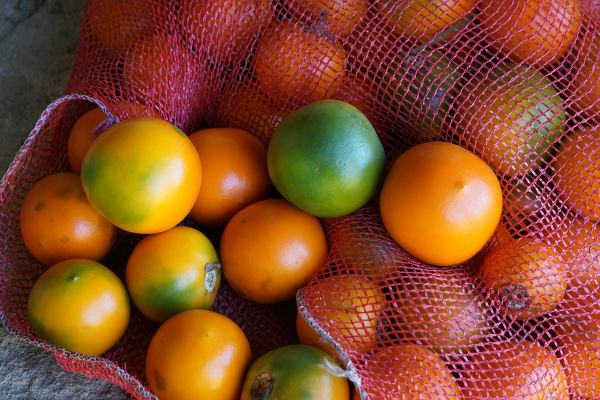Use a single word or phrase to answer the following:
What type of fruits are featured in the image?

Citrus fruits